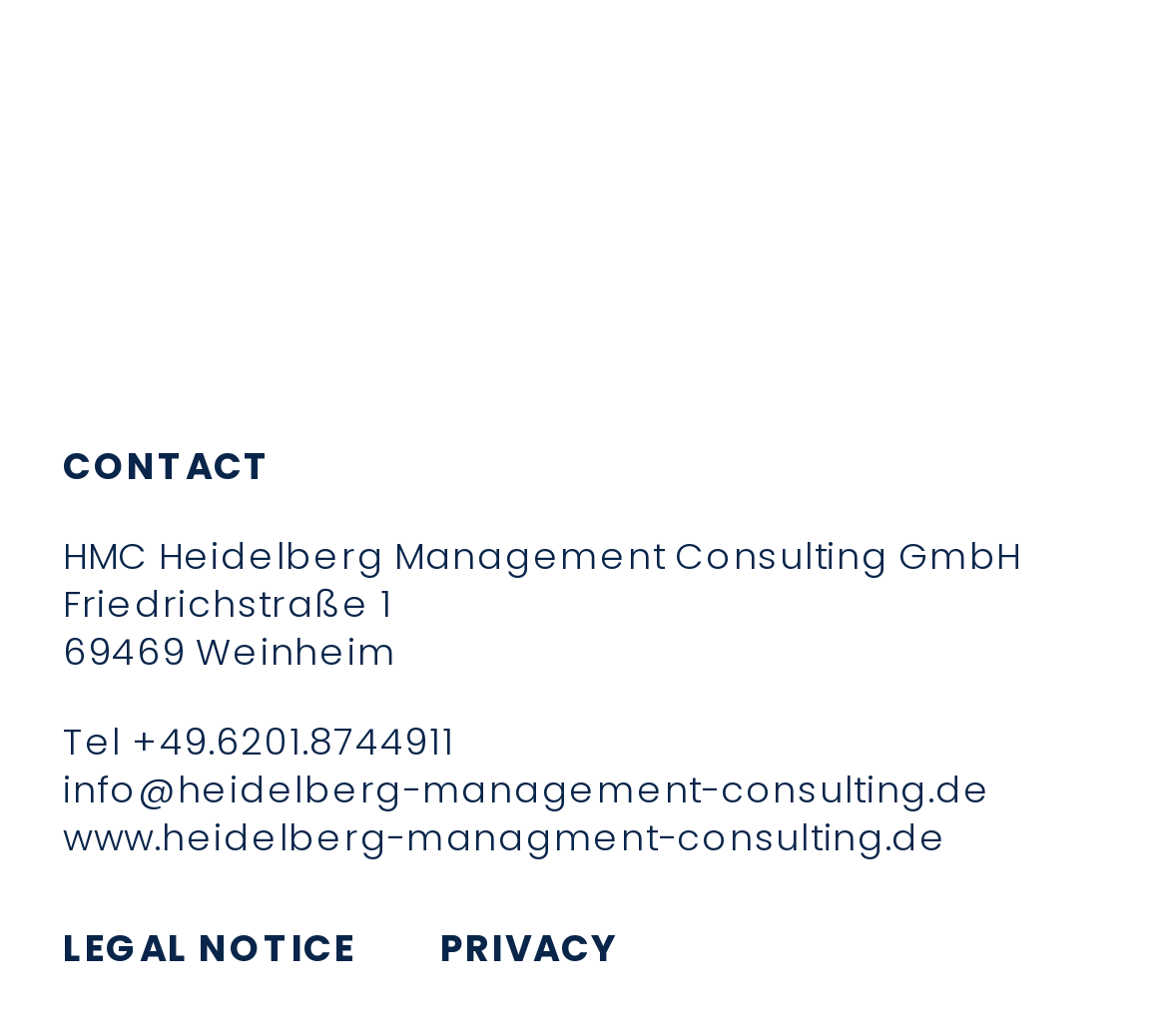Please examine the image and provide a detailed answer to the question: What is the company name?

The company name can be found in the second static text element, which is 'HMC Heidelberg Management Consulting GmbH', indicating that this webpage is related to this company.